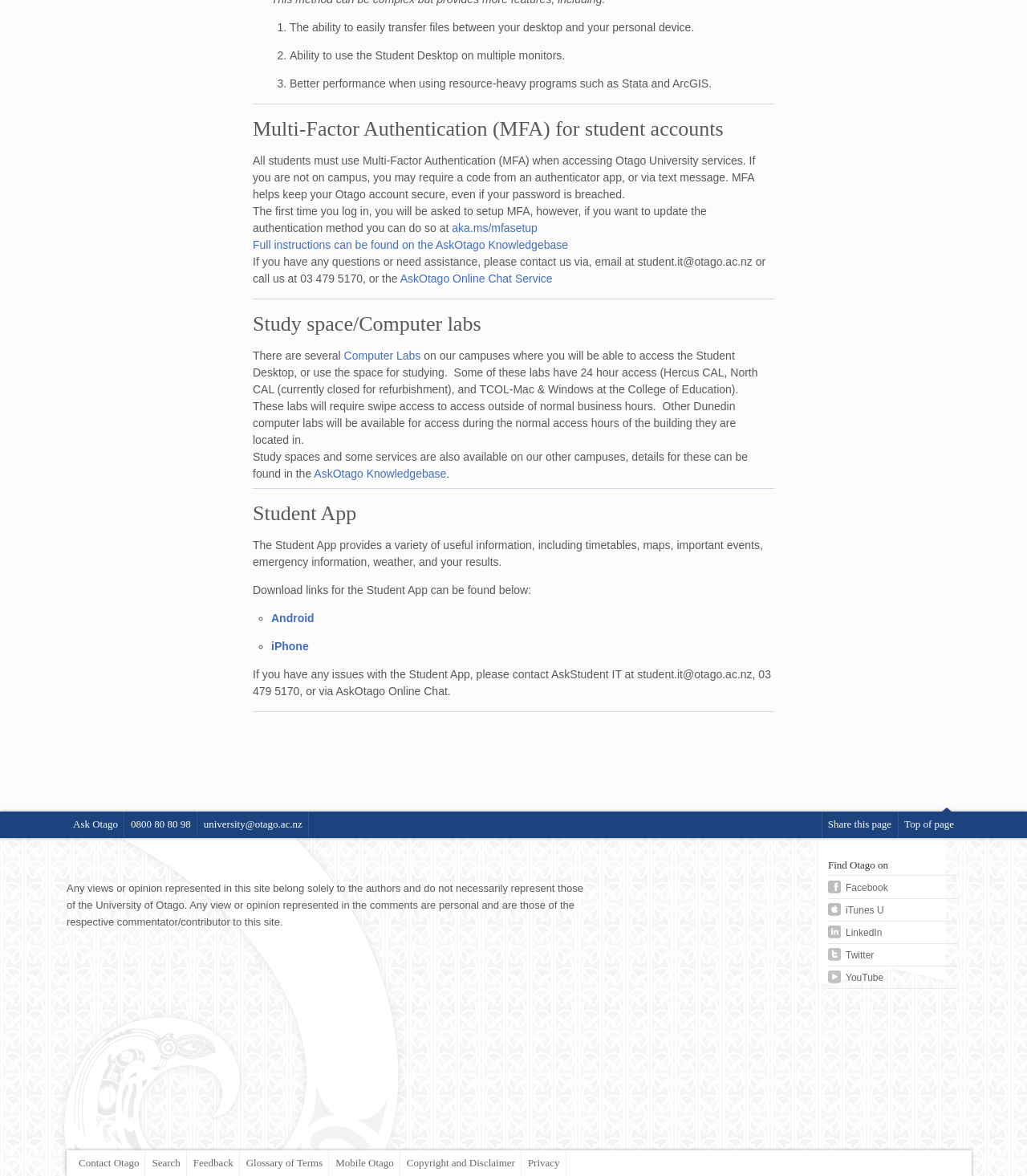Specify the bounding box coordinates of the area to click in order to follow the given instruction: "Search AskOtago Knowledgebase."

[0.306, 0.397, 0.435, 0.408]